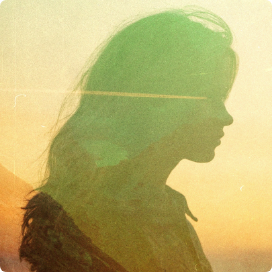Answer the question below with a single word or a brief phrase: 
What is the woman's hair doing in the image?

Blending into the background